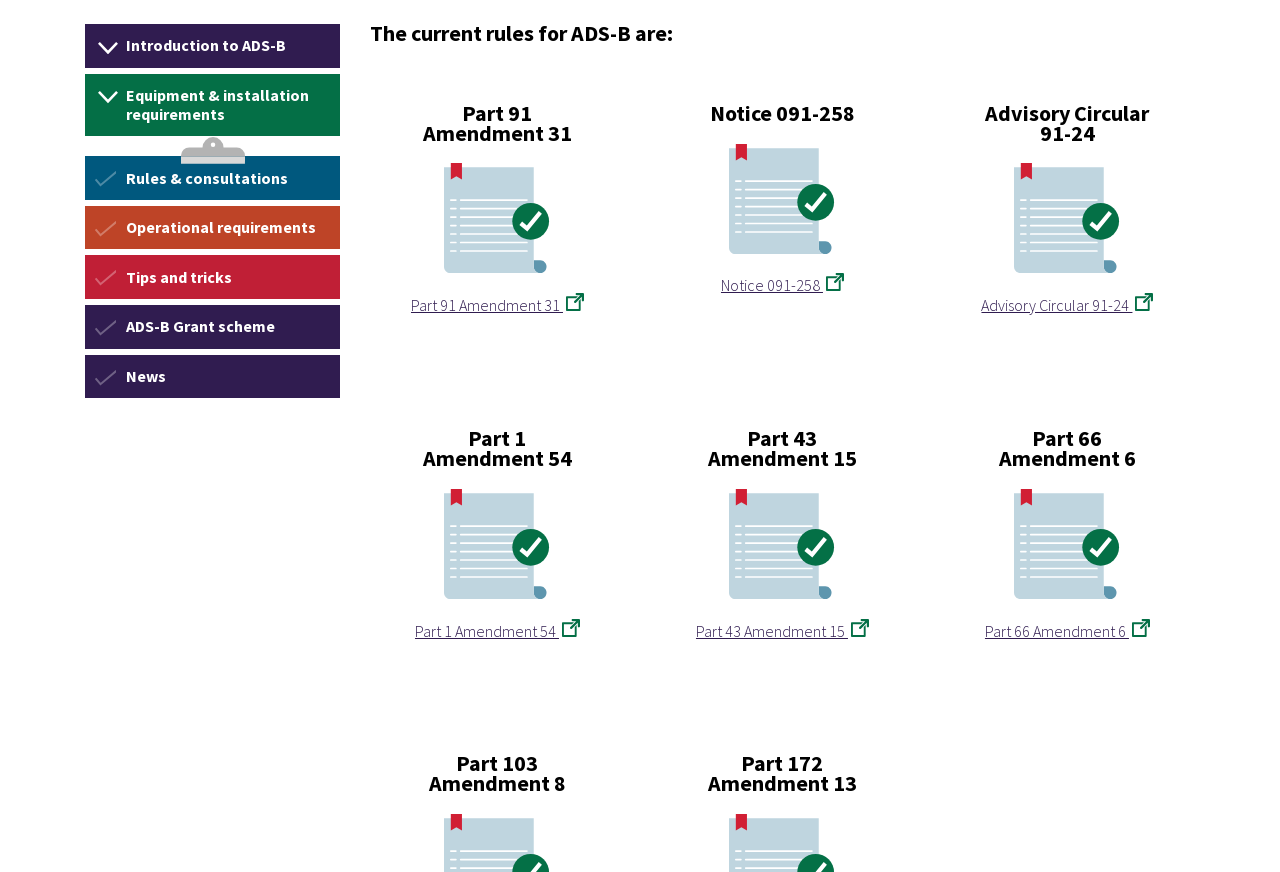Identify the bounding box coordinates for the UI element described as: "X (Twitter)". The coordinates should be provided as four floats between 0 and 1: [left, top, right, bottom].

None